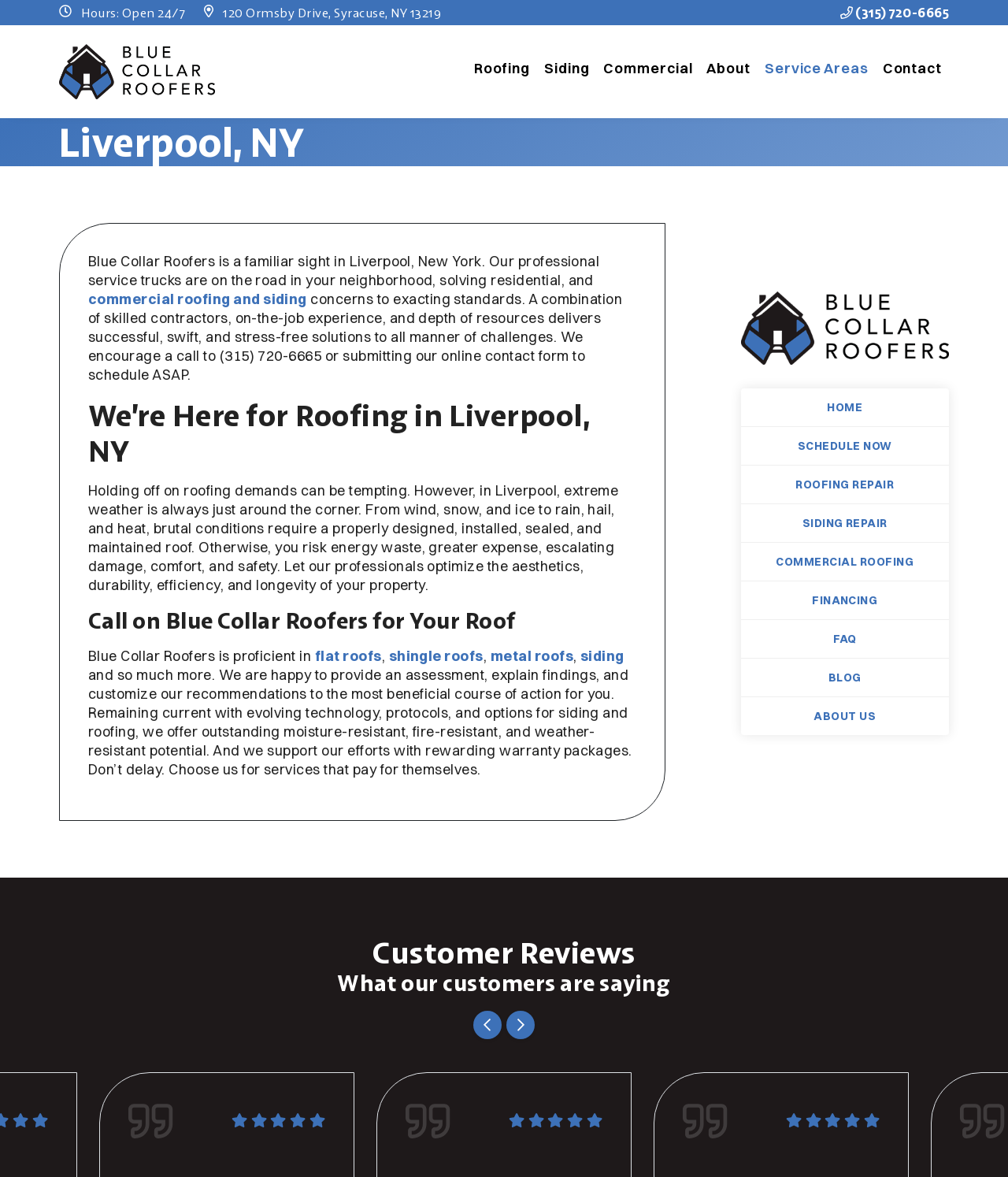Based on the image, please respond to the question with as much detail as possible:
What is the address of Blue Collar Roofers?

I found the address of Blue Collar Roofers by looking at the top section of the webpage, where the company's contact information is displayed. The address is listed as '120 Ormsby Drive, Syracuse, NY 13219'.